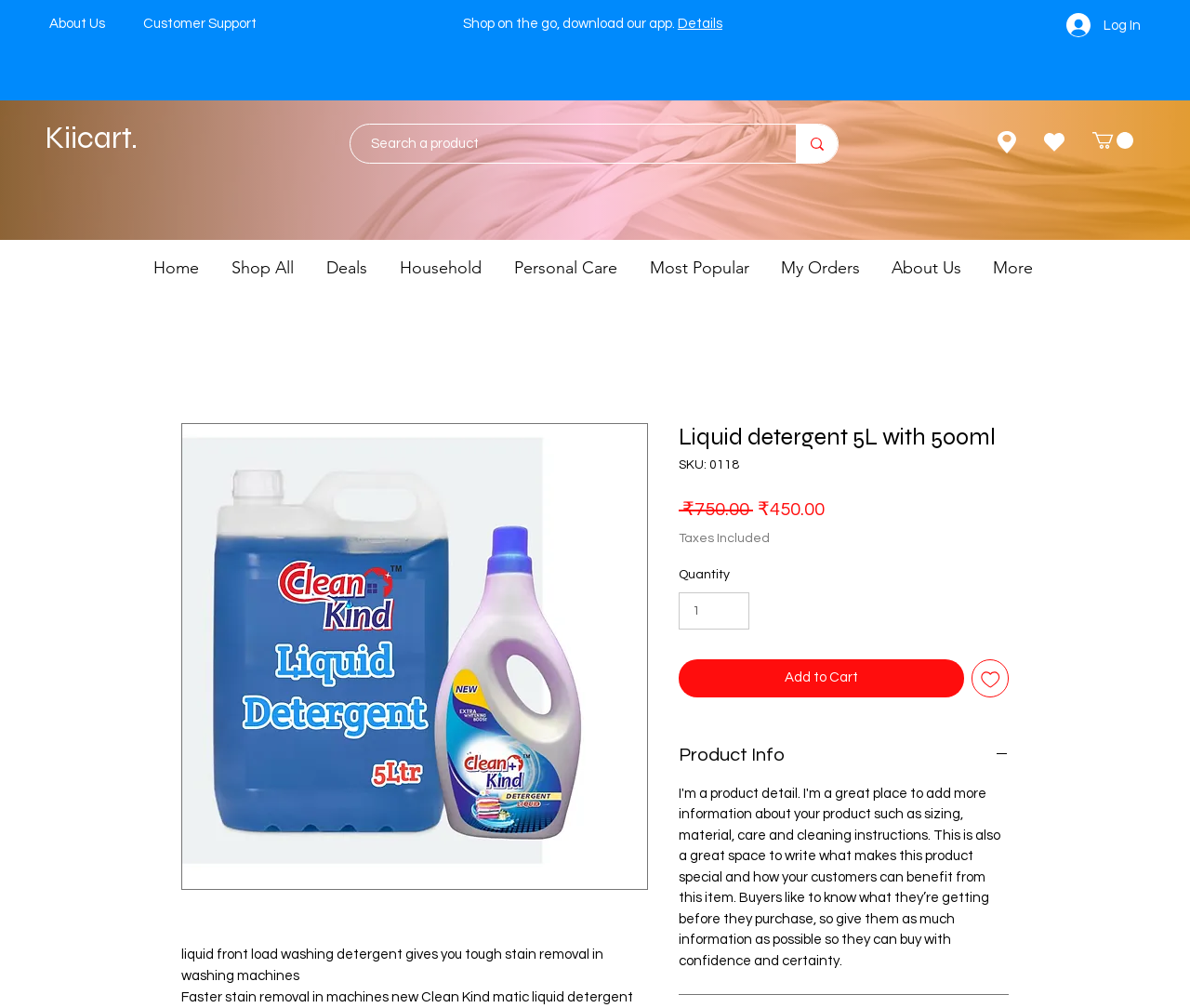Locate the bounding box coordinates of the item that should be clicked to fulfill the instruction: "Log in".

[0.885, 0.007, 0.97, 0.042]